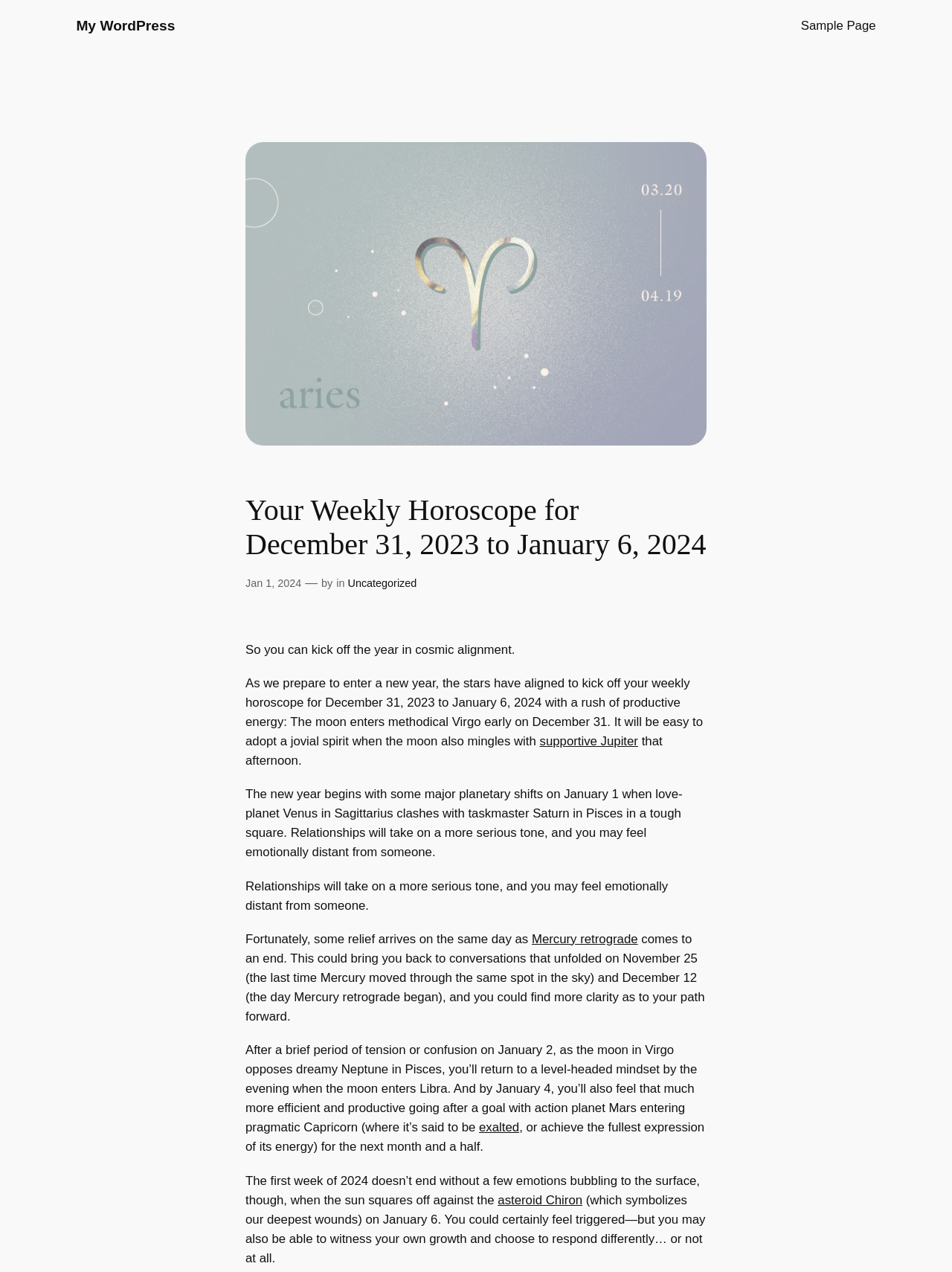Find the main header of the webpage and produce its text content.

Your Weekly Horoscope for December 31, 2023 to January 6, 2024